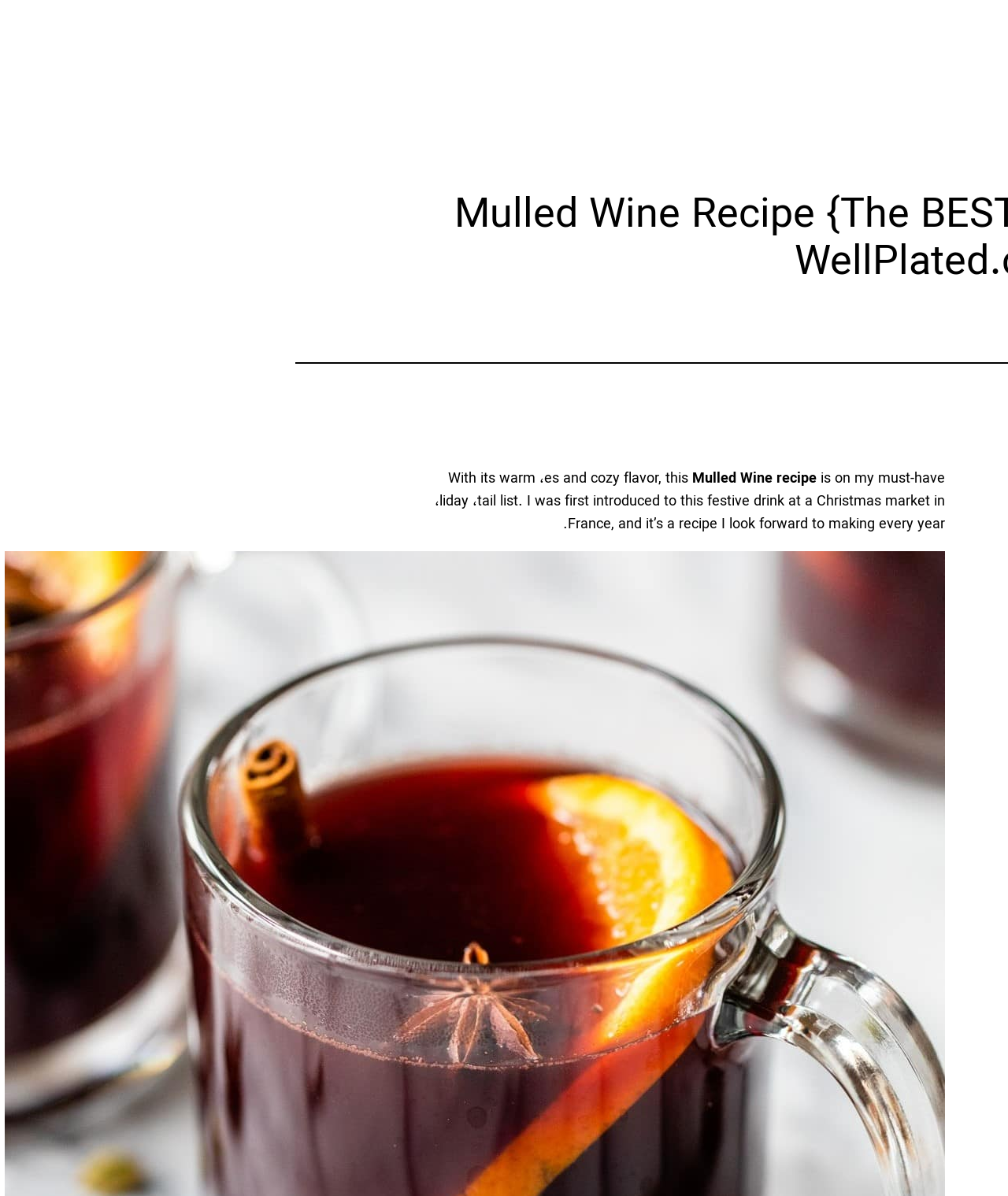Determine the bounding box coordinates in the format (top-left x, top-left y, bottom-right x, bottom-right y). Ensure all values are floating point numbers between 0 and 1. Identify the bounding box of the UI element described by: گروه غذایی

[0.83, 0.041, 0.891, 0.061]